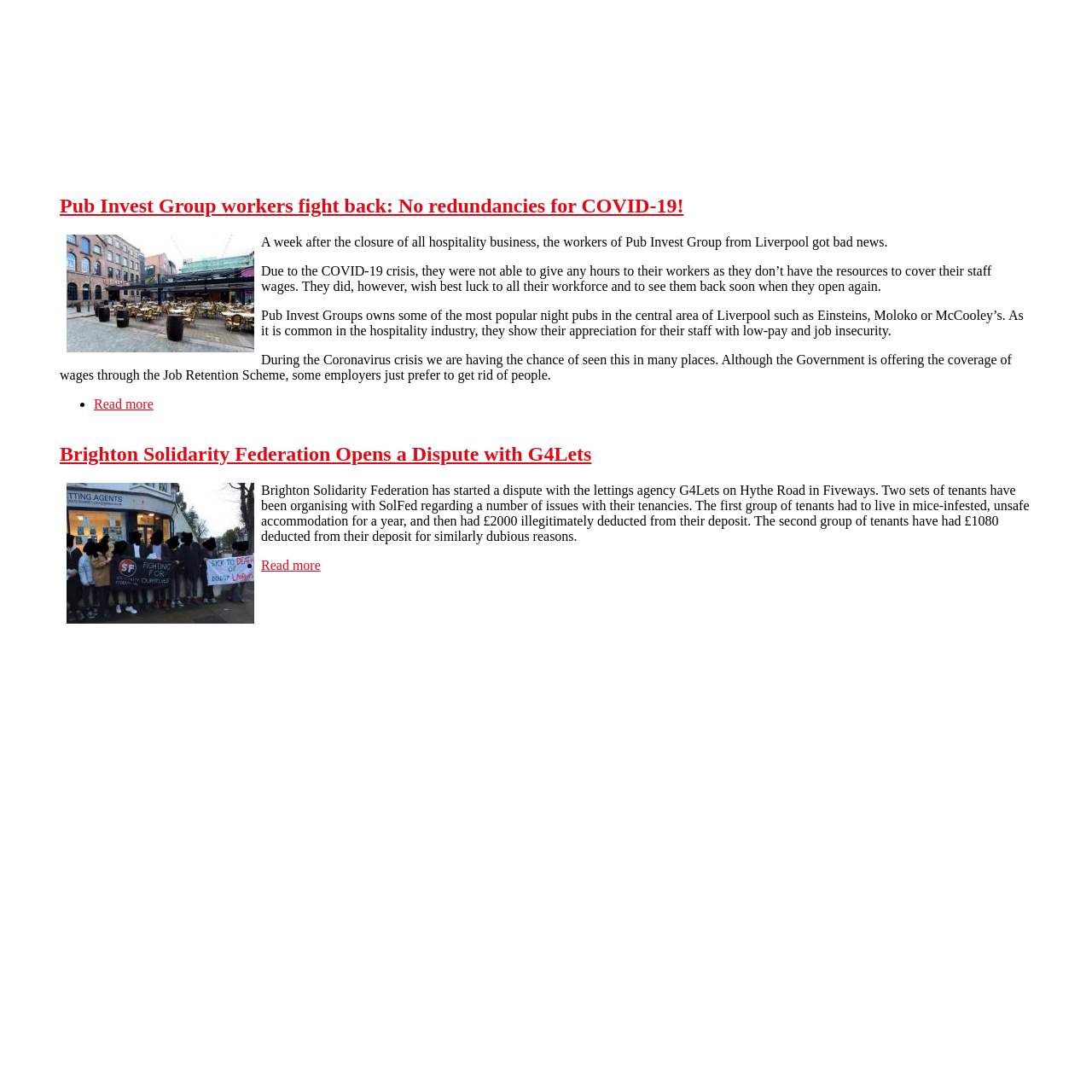Answer the question with a brief word or phrase:
What is the issue with the accommodation of the first group of tenants?

Mice-infested and unsafe